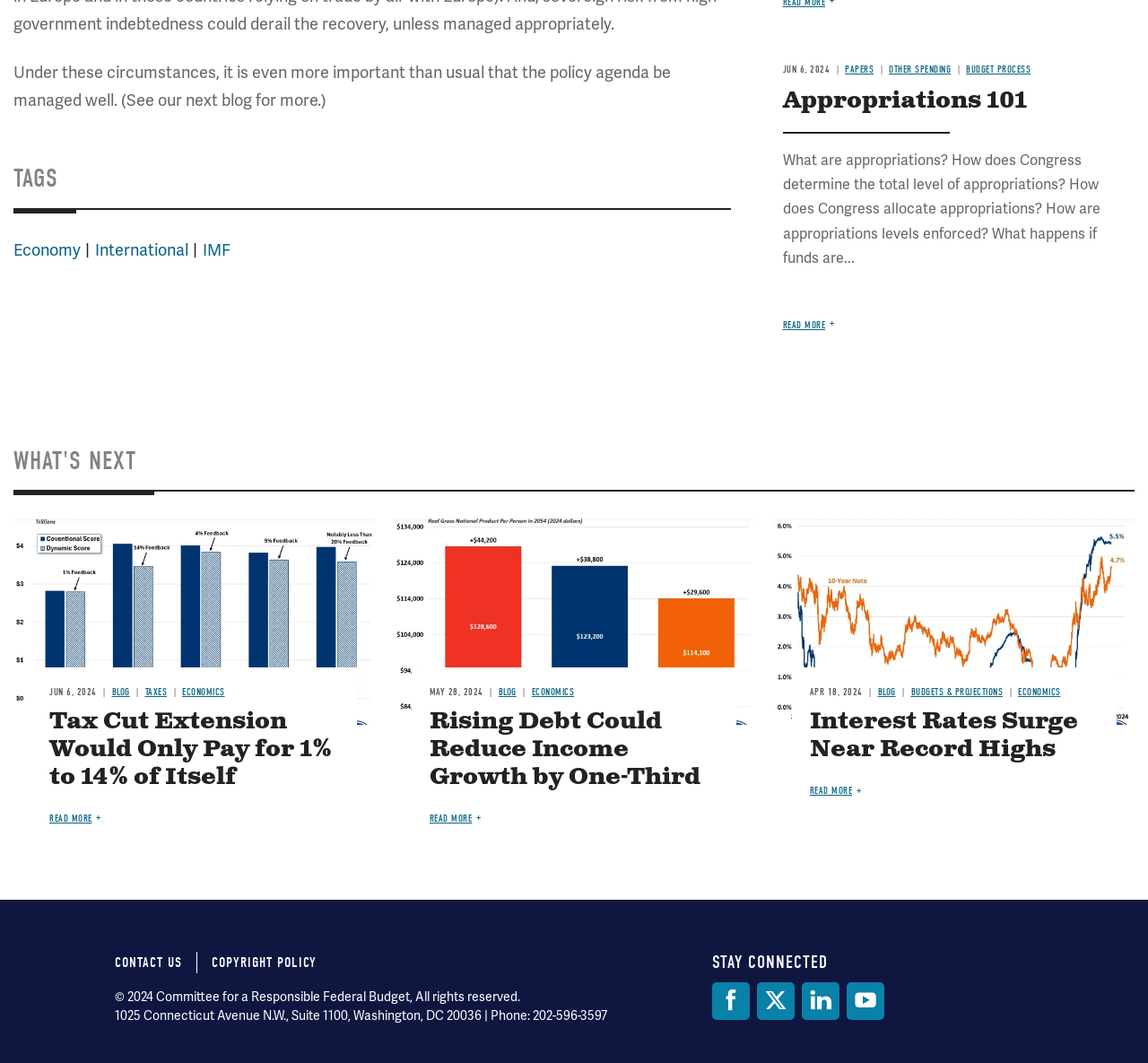Identify the bounding box coordinates for the region of the element that should be clicked to carry out the instruction: "View the 'Tax Cut Extension Would Only Pay for 1% to 14% of Itself' blog". The bounding box coordinates should be four float numbers between 0 and 1, i.e., [left, top, right, bottom].

[0.043, 0.664, 0.289, 0.746]